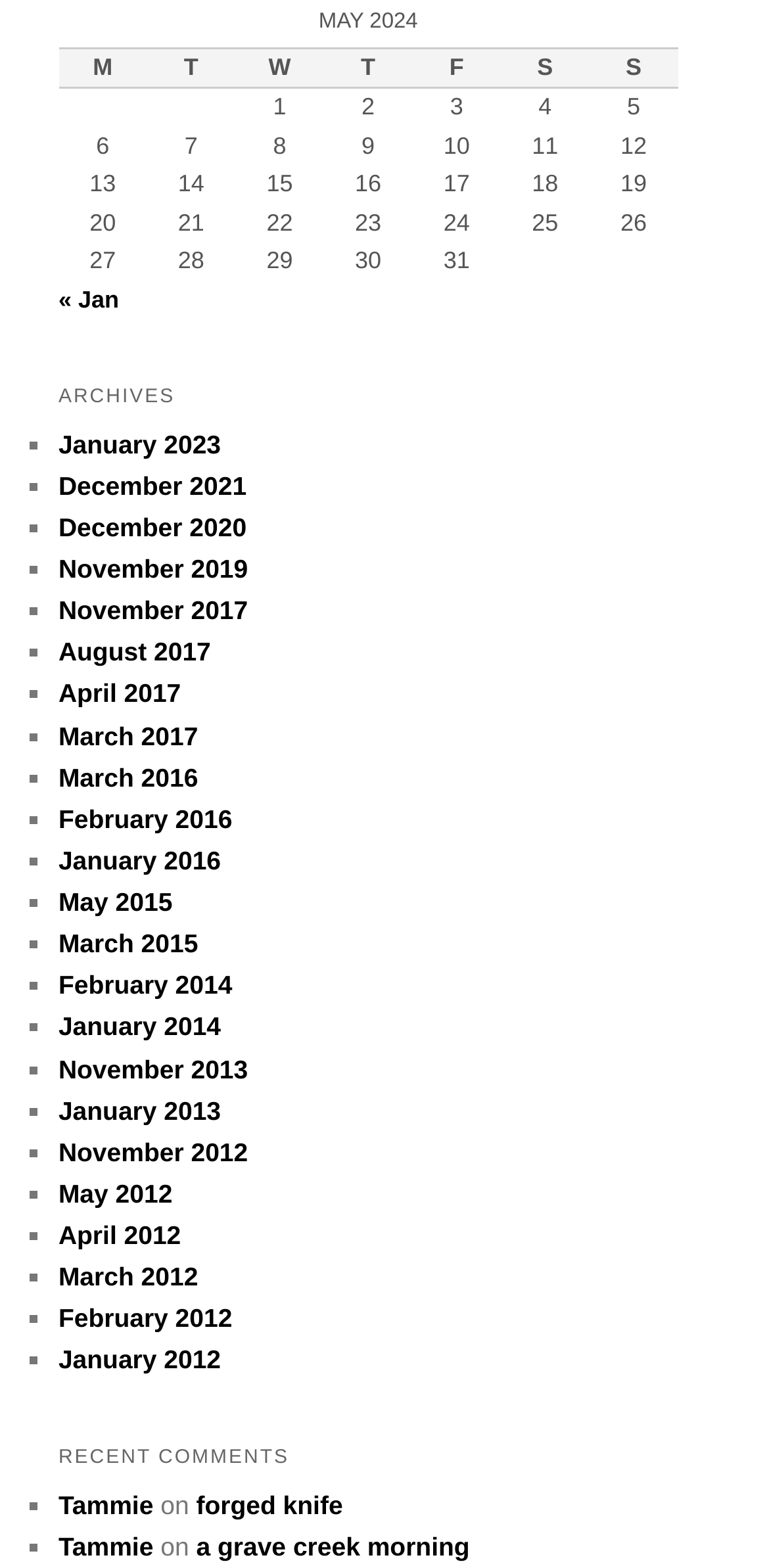Please provide a one-word or phrase answer to the question: 
What is the earliest month listed in the archives?

May 2015